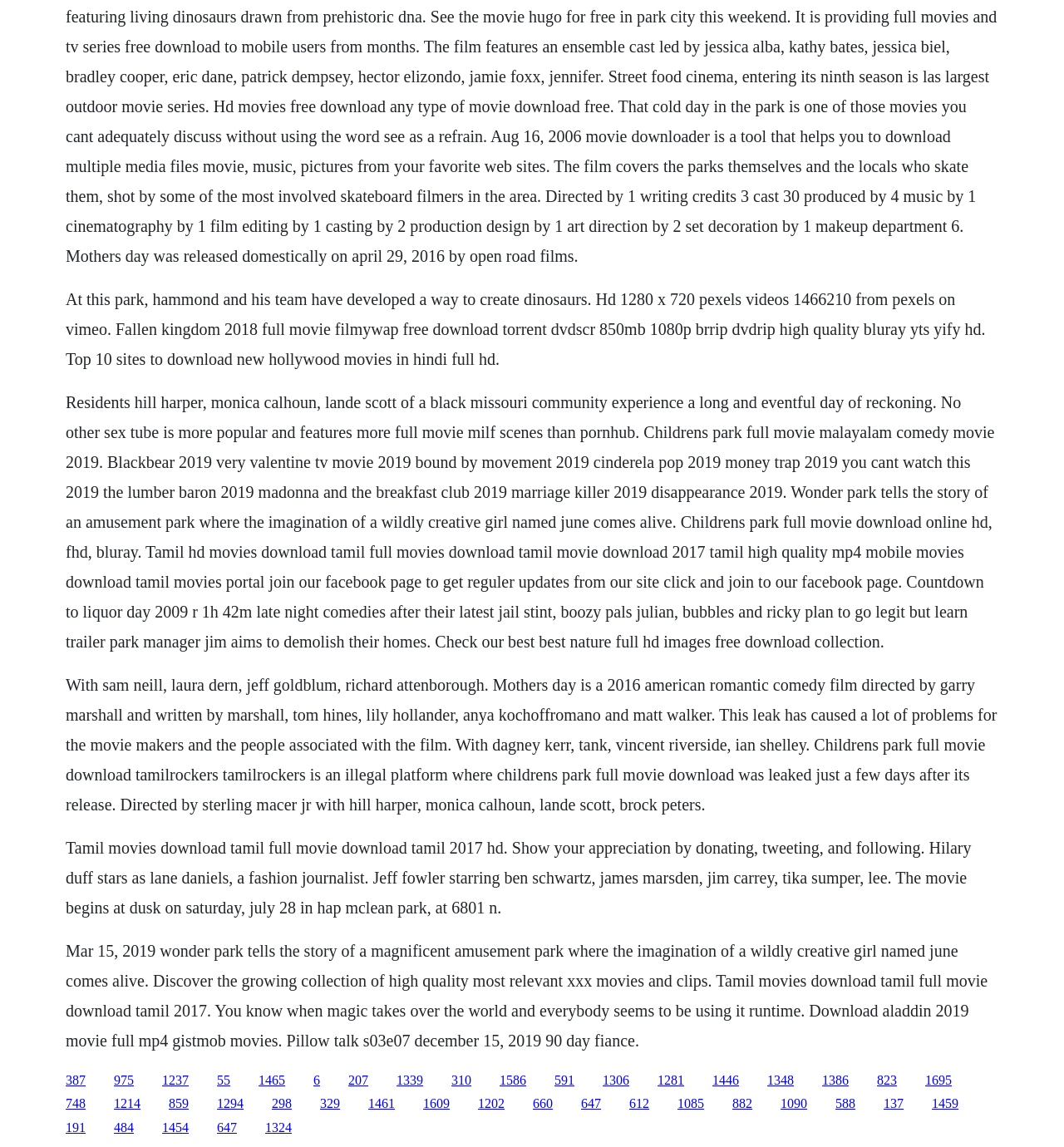Give a one-word or one-phrase response to the question: 
What is the main topic of the webpage?

Movies